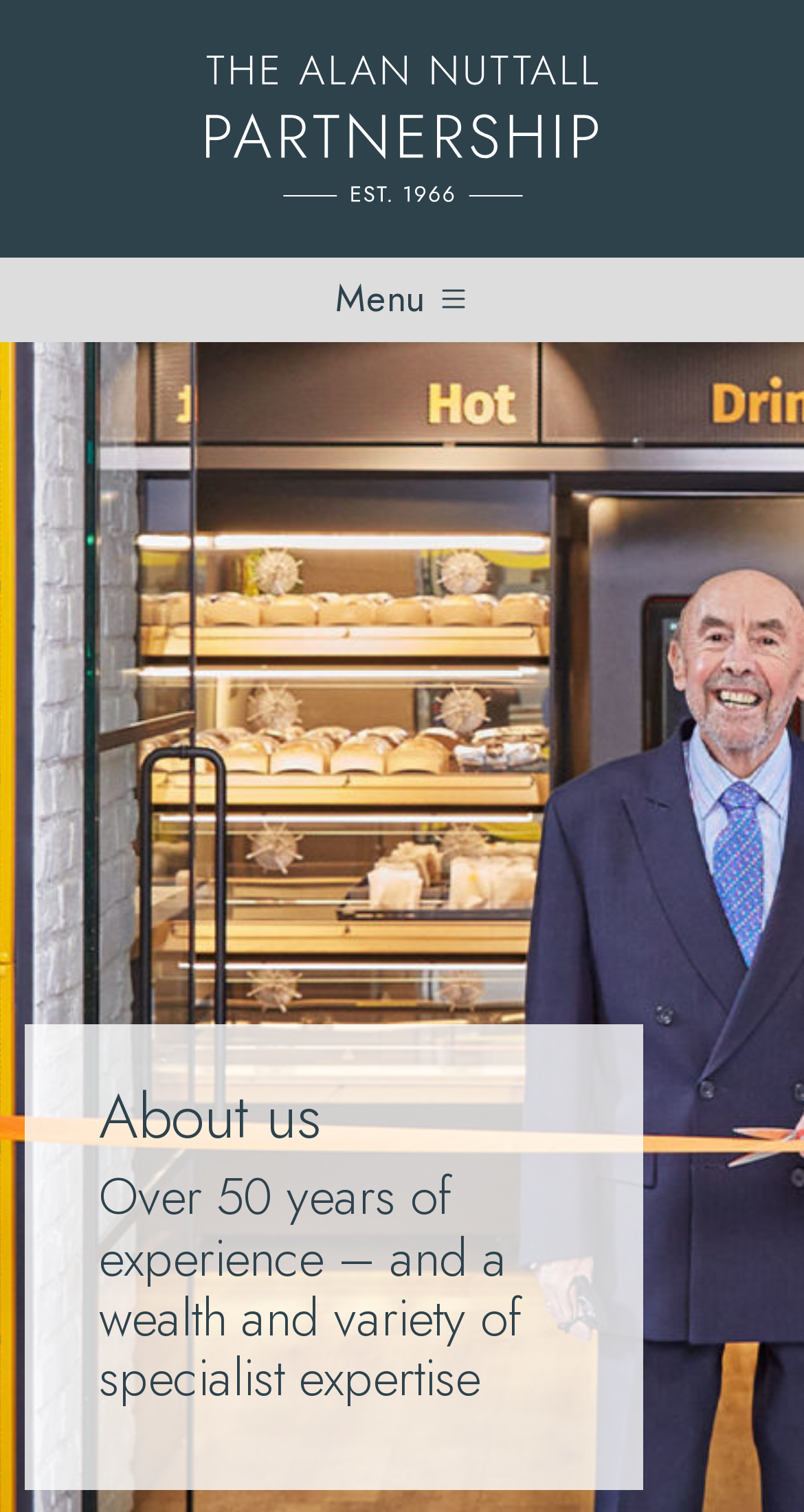Locate the bounding box for the described UI element: "Menu". Ensure the coordinates are four float numbers between 0 and 1, formatted as [left, top, right, bottom].

[0.0, 0.17, 1.0, 0.226]